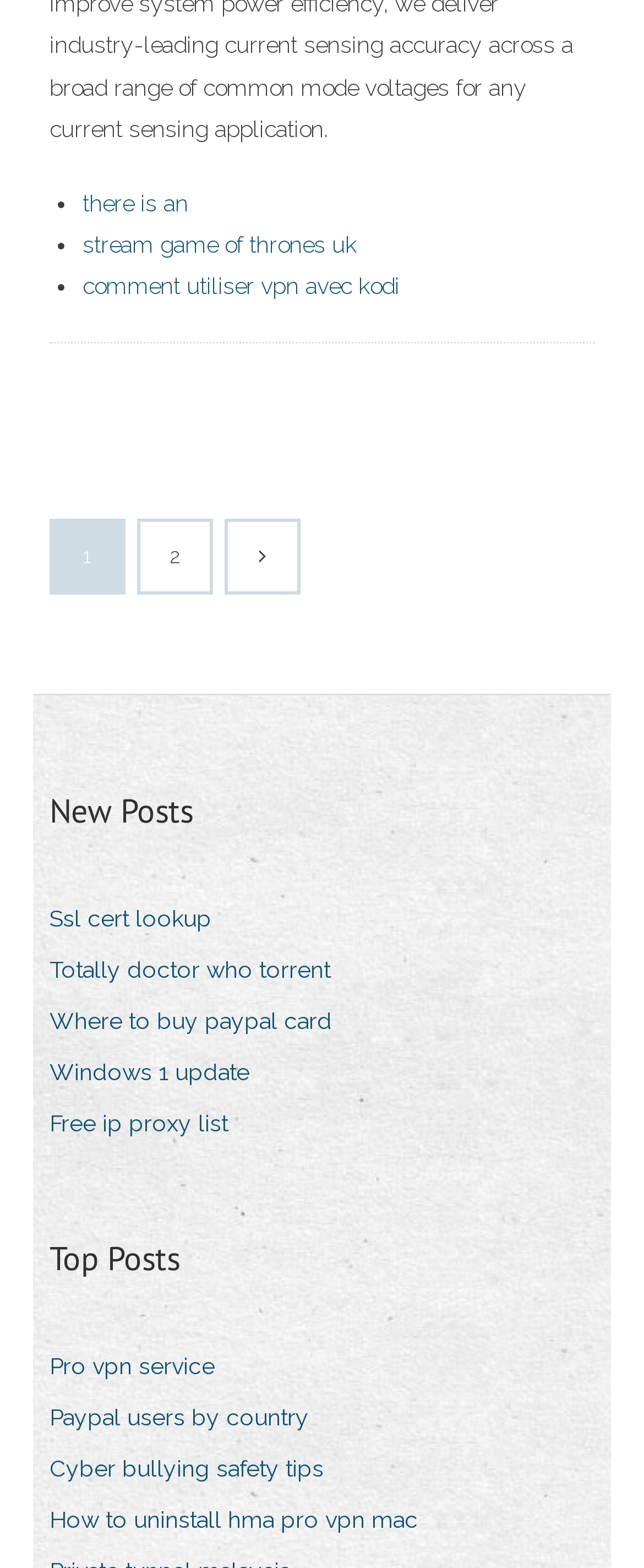Locate the bounding box coordinates of the area to click to fulfill this instruction: "Click on 'Pro vpn service'". The bounding box should be presented as four float numbers between 0 and 1, in the order [left, top, right, bottom].

[0.077, 0.857, 0.372, 0.886]